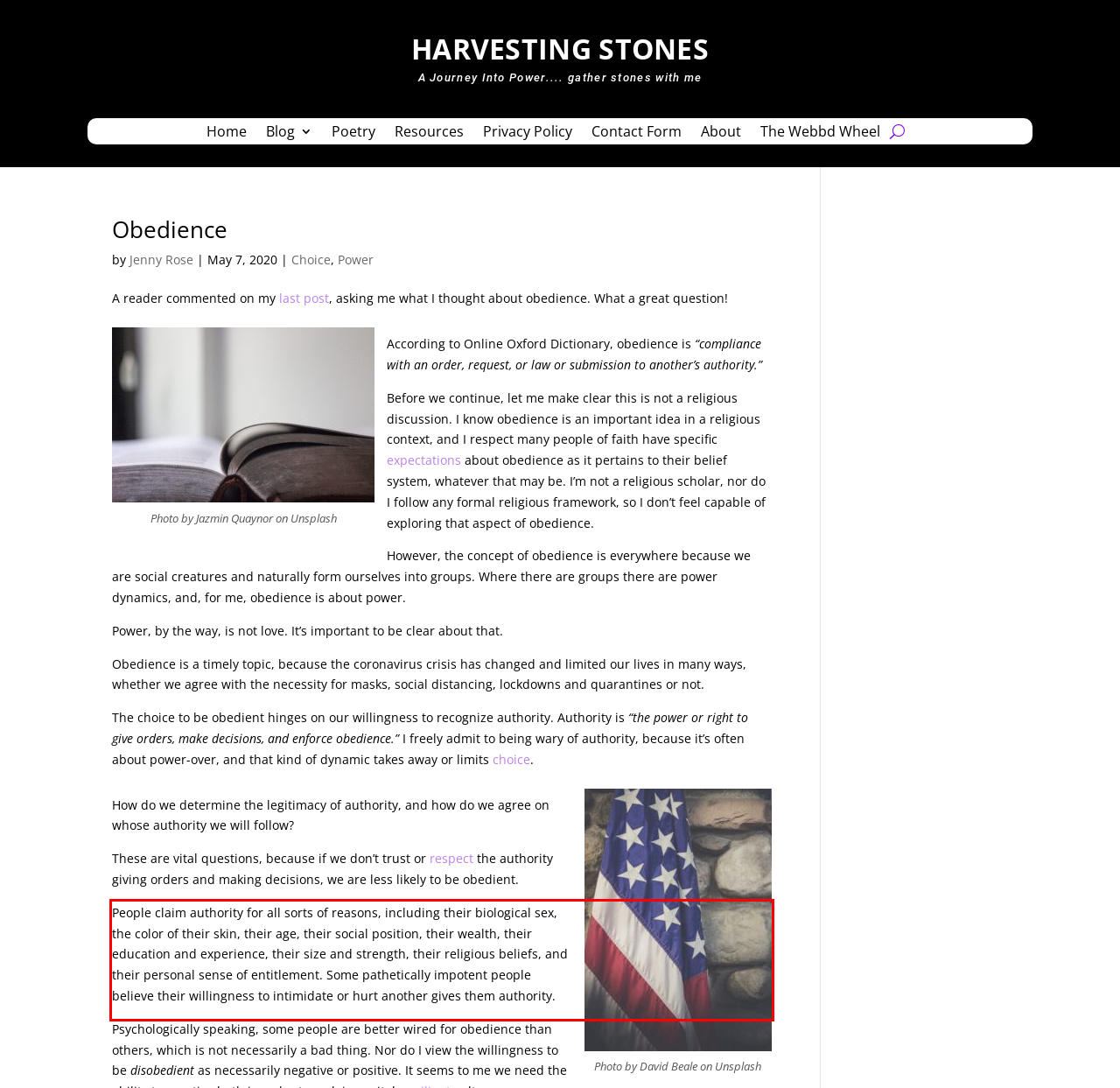Given a screenshot of a webpage containing a red bounding box, perform OCR on the text within this red bounding box and provide the text content.

People claim authority for all sorts of reasons, including their biological sex, the color of their skin, their age, their social position, their wealth, their education and experience, their size and strength, their religious beliefs, and their personal sense of entitlement. Some pathetically impotent people believe their willingness to intimidate or hurt another gives them authority.